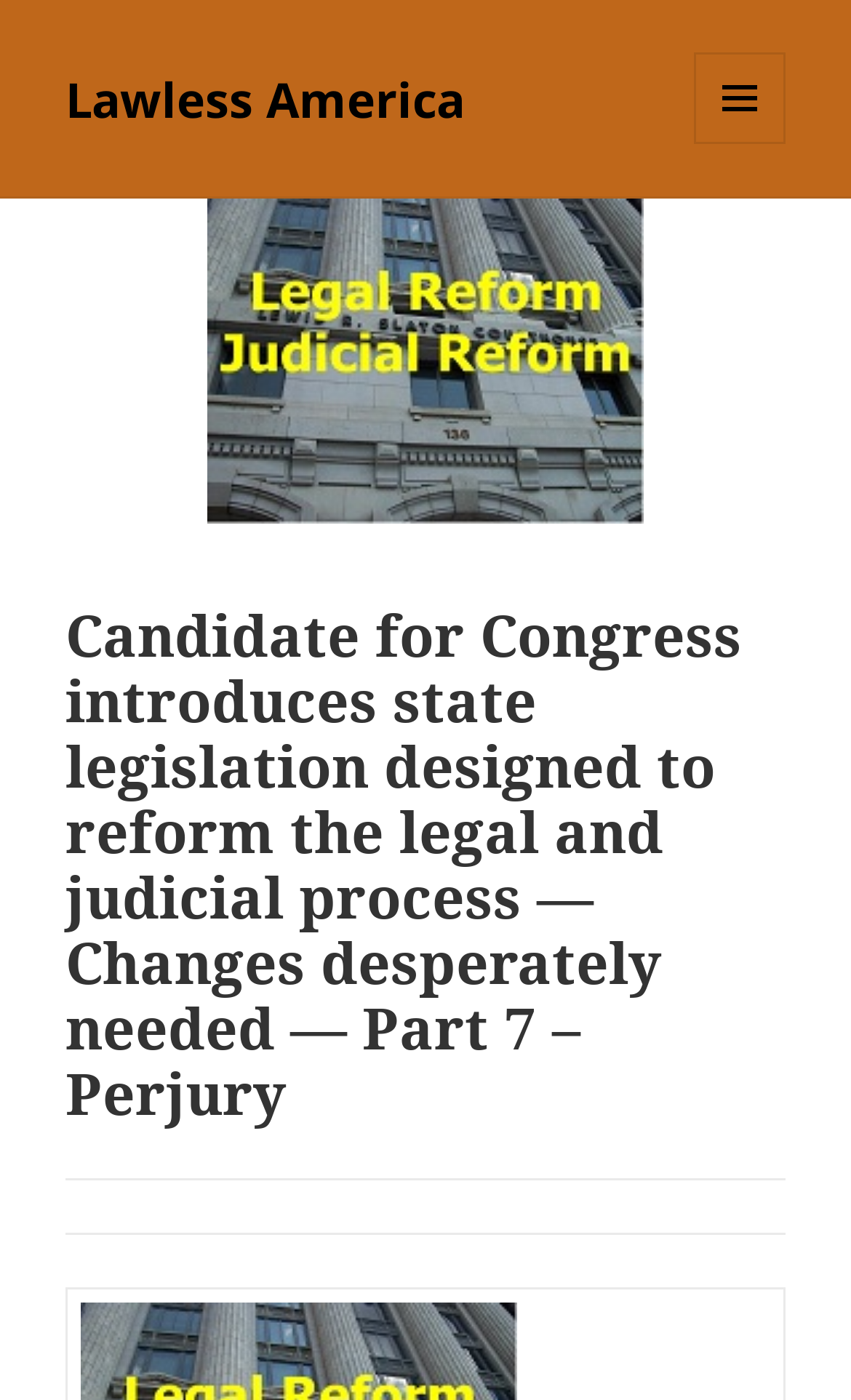From the webpage screenshot, predict the bounding box of the UI element that matches this description: "title="Nyitó oldalra"".

None